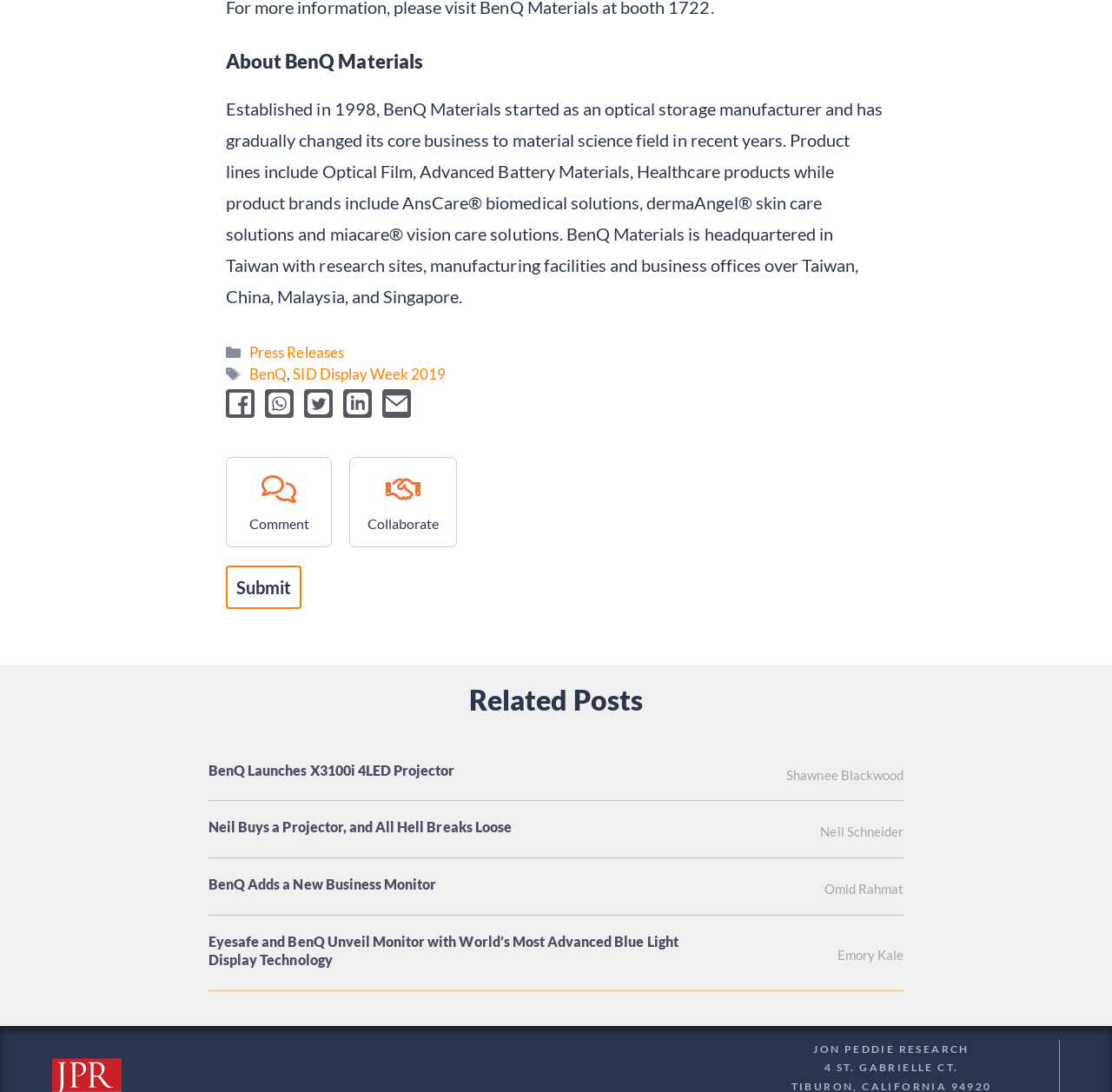What is the purpose of the 'Submit' button?
Refer to the image and give a detailed response to the question.

The 'Submit' button is likely used to submit a comment or to collaborate, as it is placed below the radio buttons for 'Comment' and 'Collaborate'.